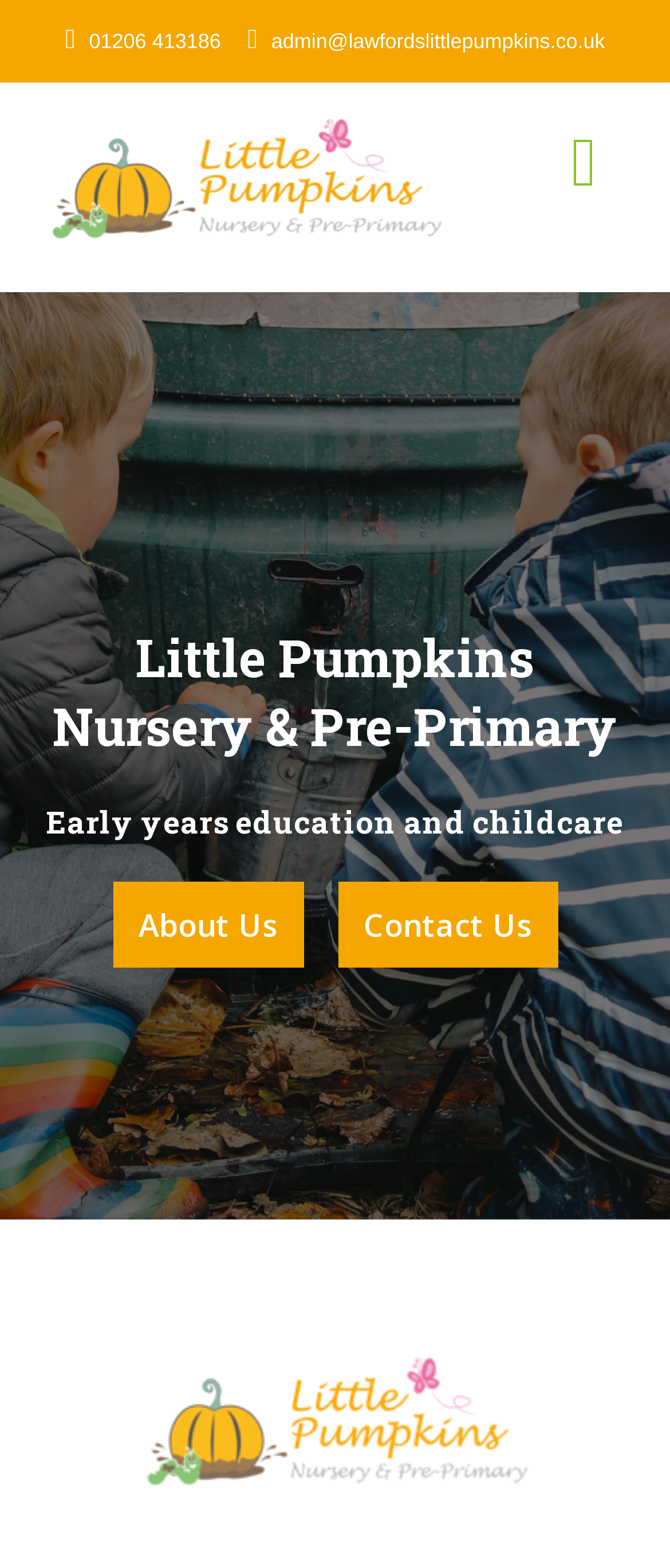Illustrate the webpage with a detailed description.

The webpage is for Little Pumpkins Nursery & Pre-Primary, an educational institution offering inclusive early years education for children from birth to 4 years. 

At the top left corner, there is a navigation menu with a toggle button. Below the navigation menu, there is a logo of Little Pumpkins Nursery & Pre-Primary, accompanied by a blank link. 

To the right of the logo, there is another navigation menu with several links, including HOME, ABOUT US, OUR CURRICULUM, STAFF, GALLERY, HOLIDAY CLUBS, USEFUL INFORMATION, NEWS, and CONTACT US. Some of these links have submenus.

Below the navigation menus, there is a heading that reads "Little Pumpkins Nursery & Pre-Primary" and a subheading that says "Early years education and childcare". 

Further down, there are two links, "About Us" and "Contact Us", positioned side by side. 

At the bottom of the page, there is a footer section with a link to Little Pumpkins Nursery & Pre-Primary, accompanied by an image of the same. 

Finally, at the bottom right corner, there is a "Go to Top" link with an arrow icon.